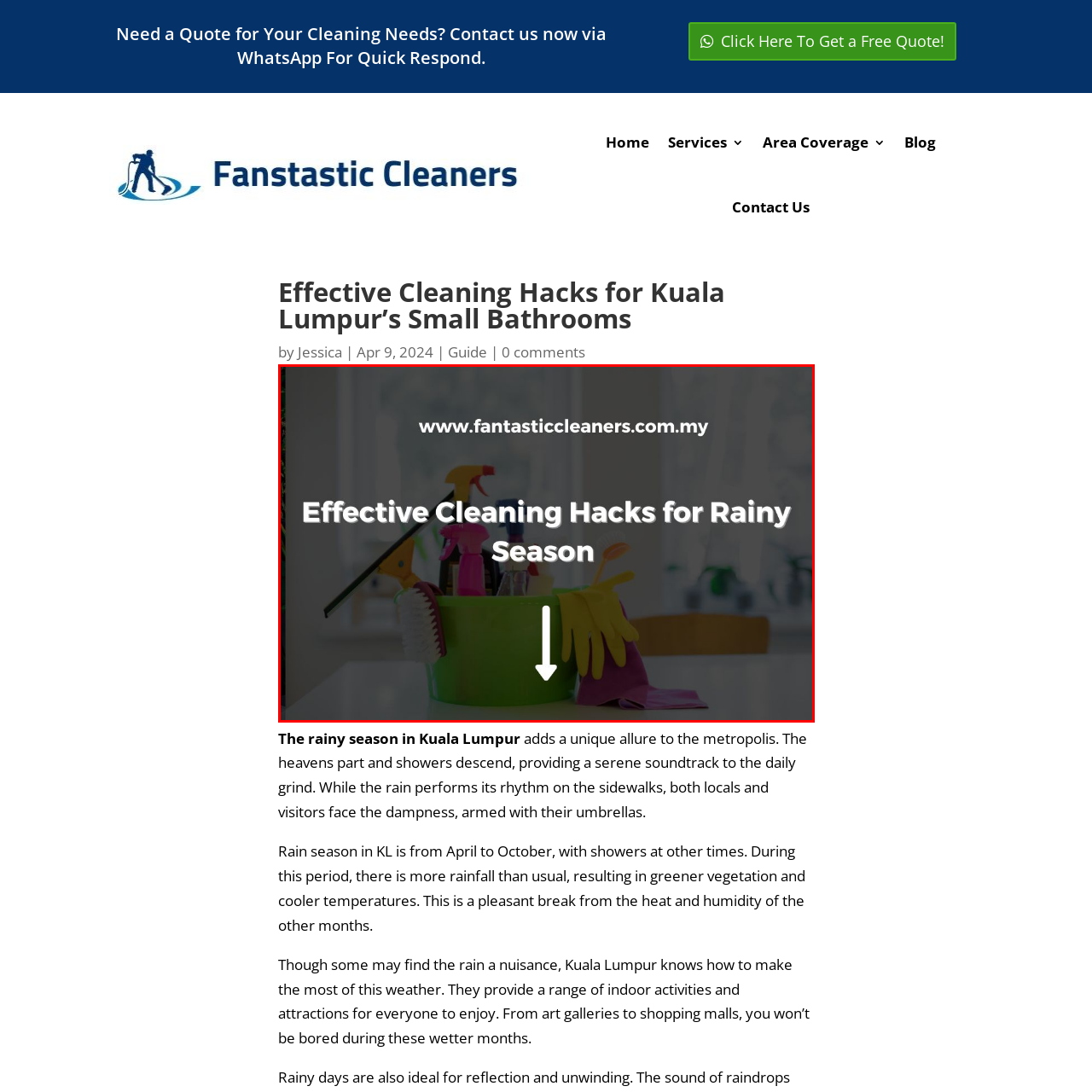Please look at the image highlighted by the red box, What is the URL of the website?
 Provide your answer using a single word or phrase.

www.fantasticcleaners.com.my